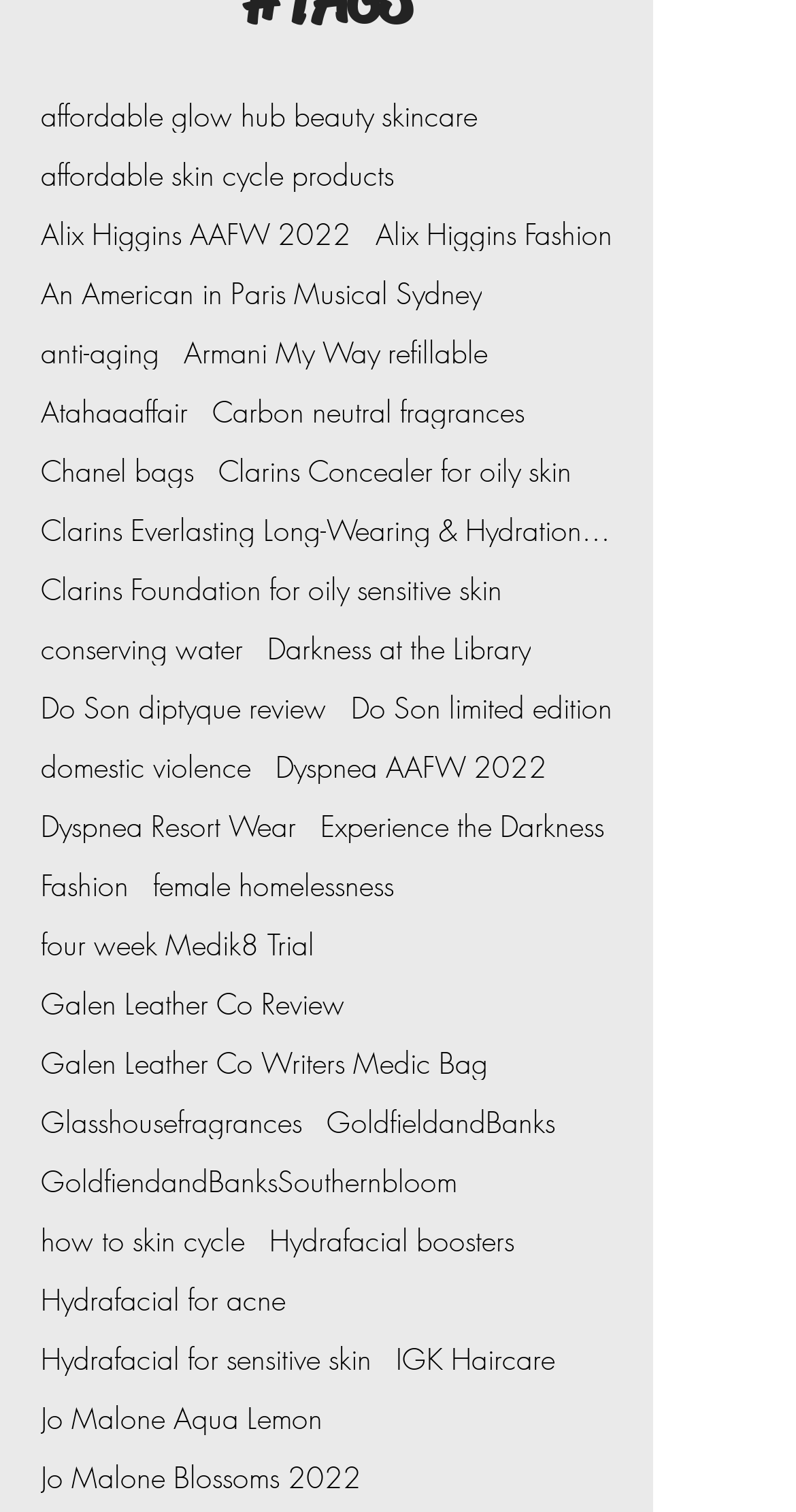What is the theme of the 'Alix Higgins' links?
Please look at the screenshot and answer using one word or phrase.

Fashion